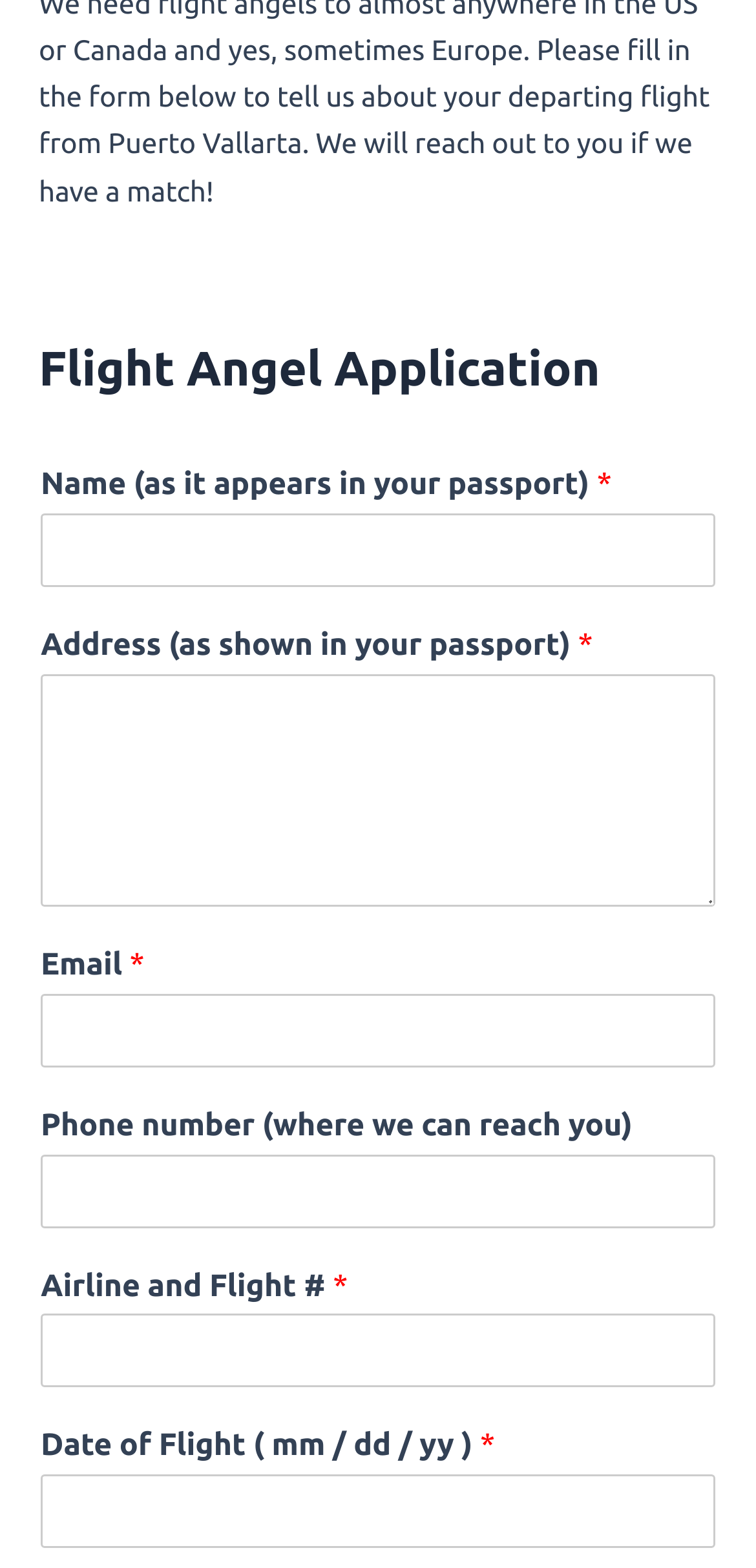Please specify the bounding box coordinates of the region to click in order to perform the following instruction: "Explore boys sports".

None